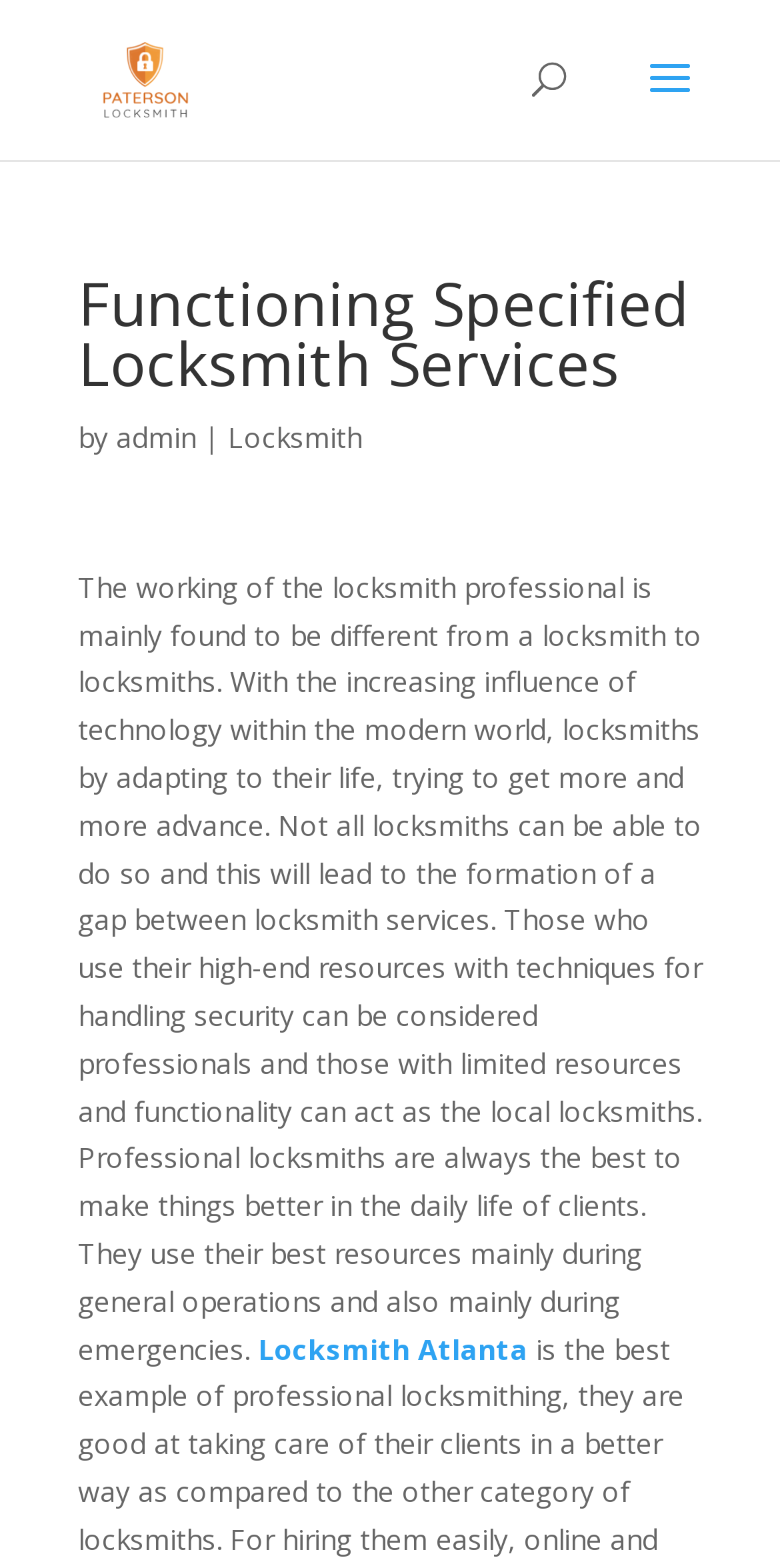What is the difference between professional and local locksmiths?
Please describe in detail the information shown in the image to answer the question.

The text on the webpage explains that professional locksmiths use high-end resources and techniques to handle security, whereas local locksmiths have limited resources and functionality, leading to a gap in locksmith services.